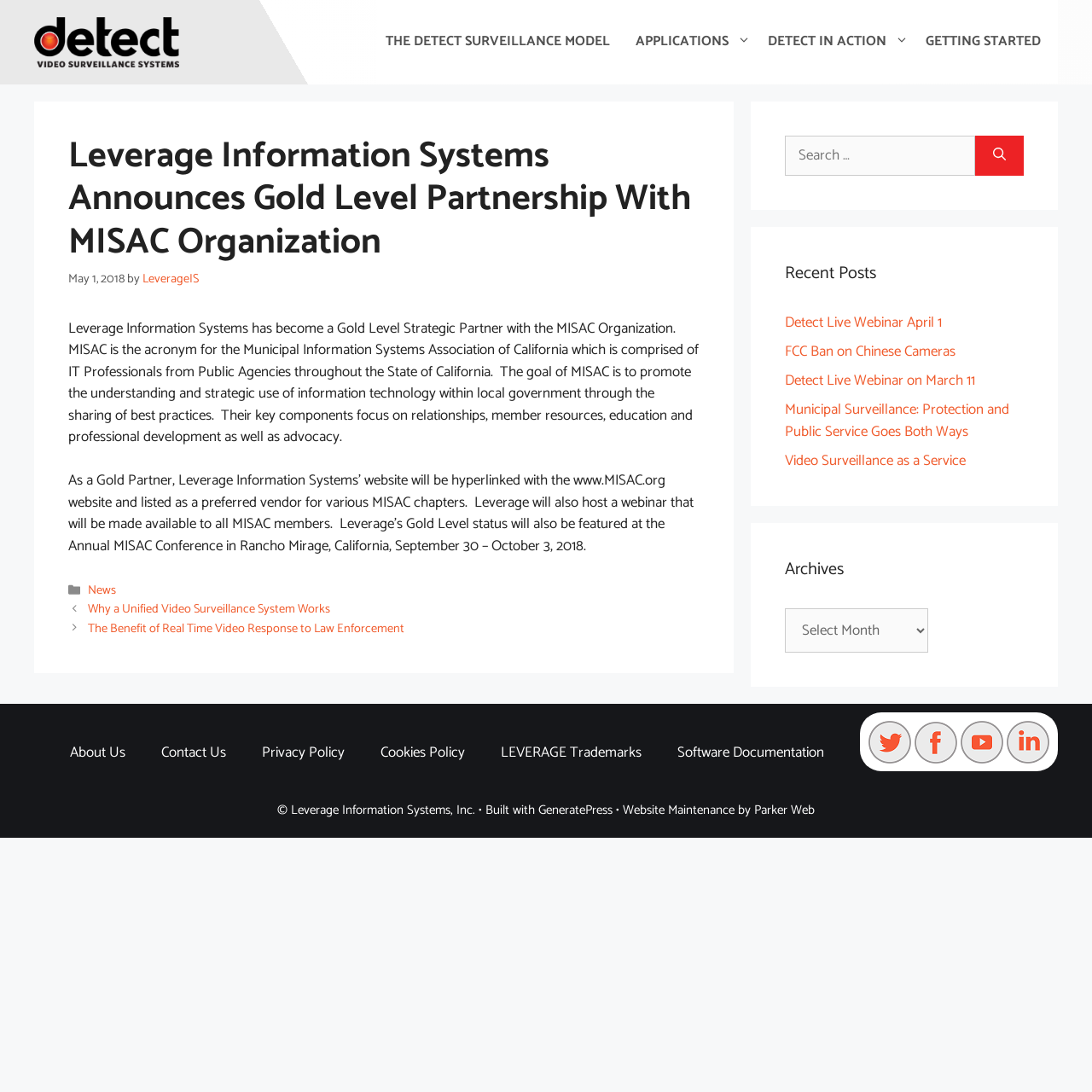Find the bounding box coordinates of the element to click in order to complete this instruction: "Visit the Detect Surveillance webpage". The bounding box coordinates must be four float numbers between 0 and 1, denoted as [left, top, right, bottom].

[0.031, 0.027, 0.164, 0.049]